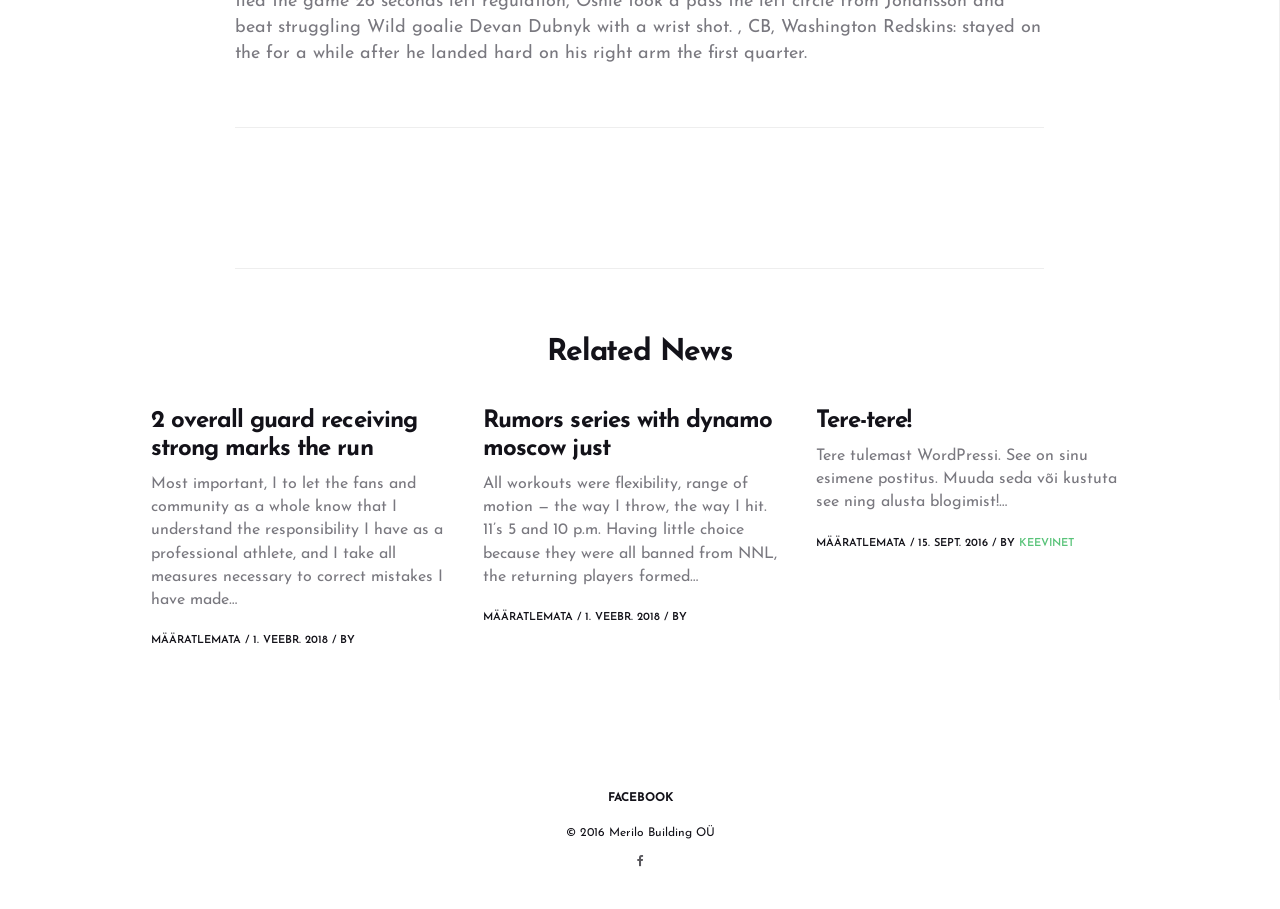What is the date of the third article?
Give a single word or phrase answer based on the content of the image.

15. SEPT. 2016